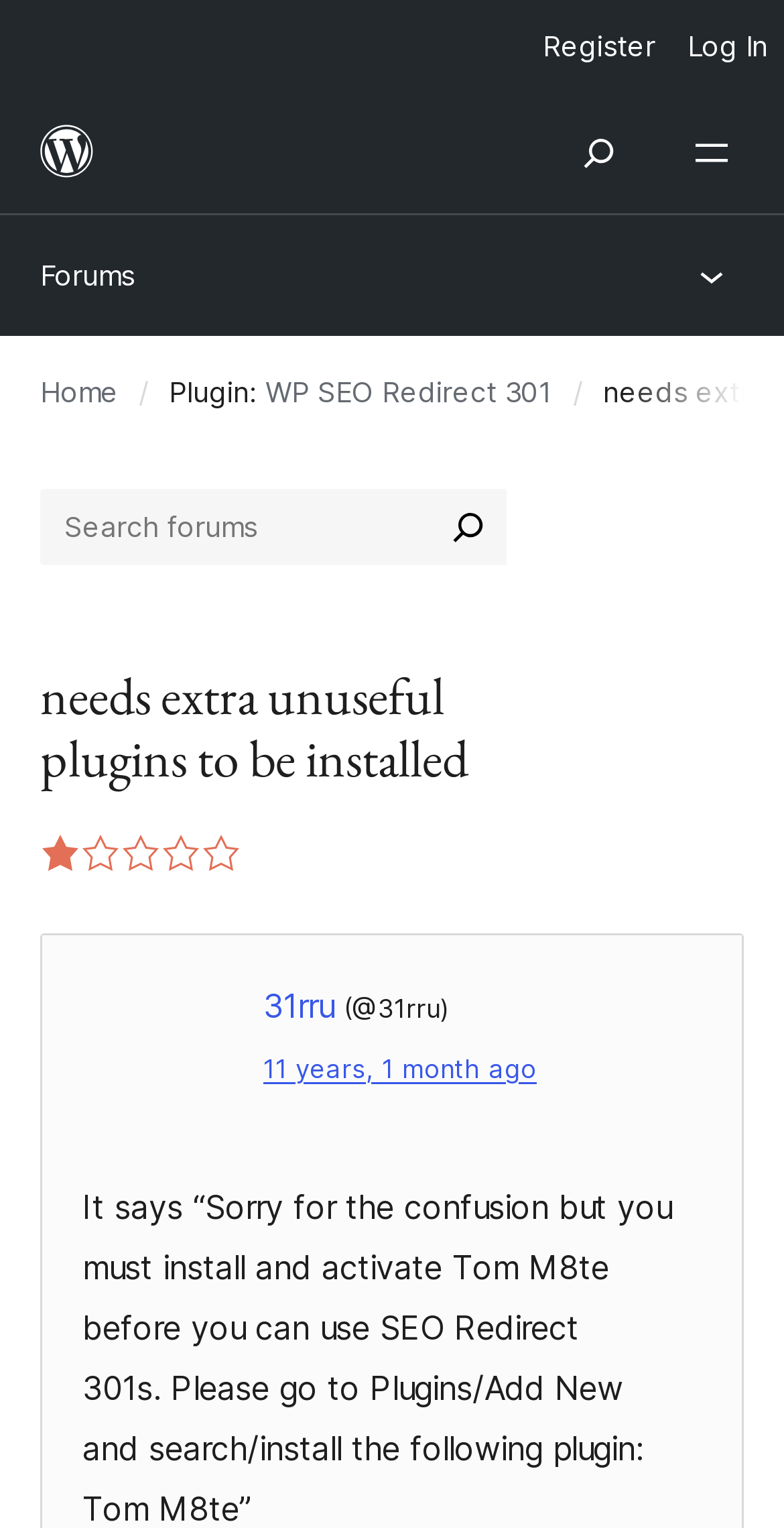Look at the image and give a detailed response to the following question: What is the purpose of the search box?

I found the purpose of the search box by looking at the button element with the text 'Search forums' which is located at [0.549, 0.32, 0.646, 0.37]. This button is a child of the search element and is likely to be the action triggered when the search box is used.